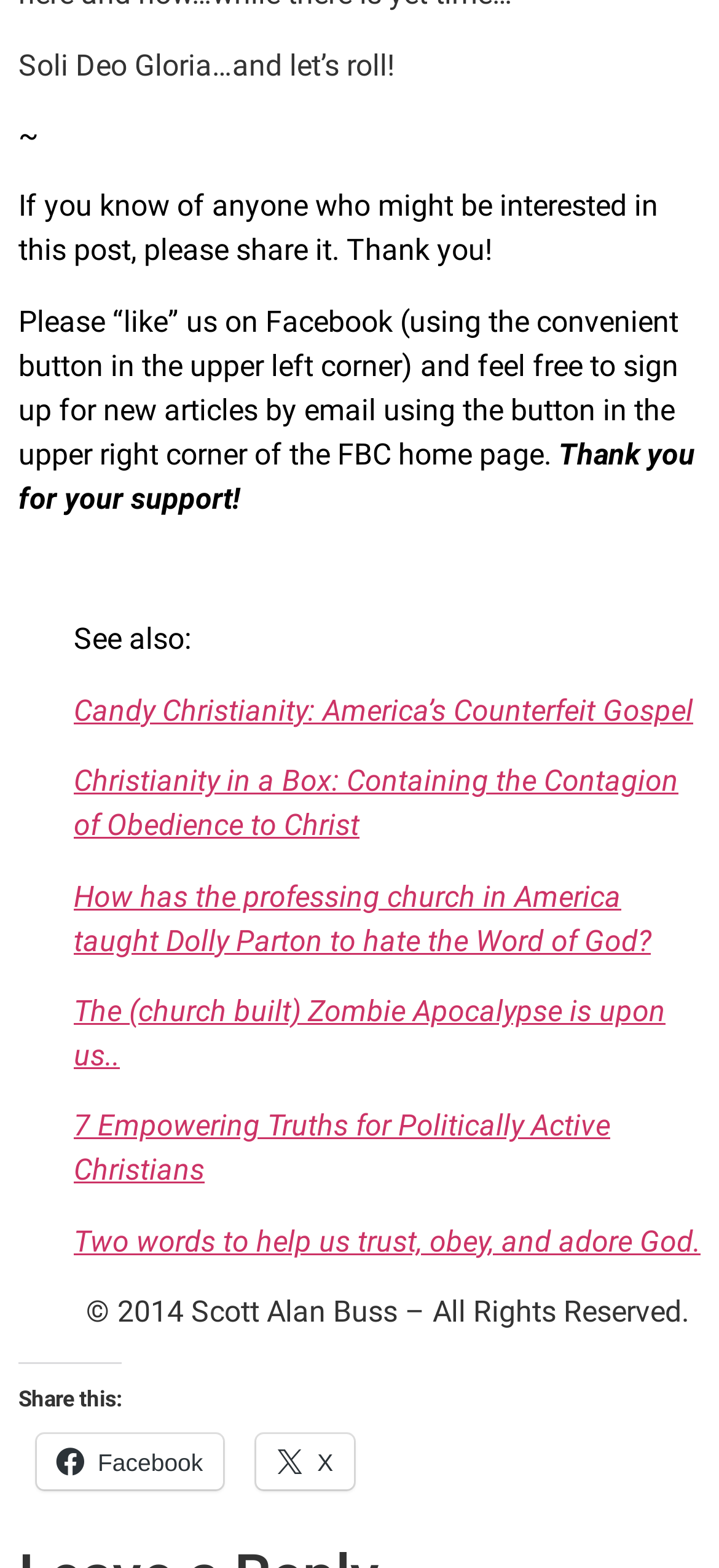Can you specify the bounding box coordinates of the area that needs to be clicked to fulfill the following instruction: "Check the Facebook page"?

[0.026, 0.194, 0.944, 0.301]